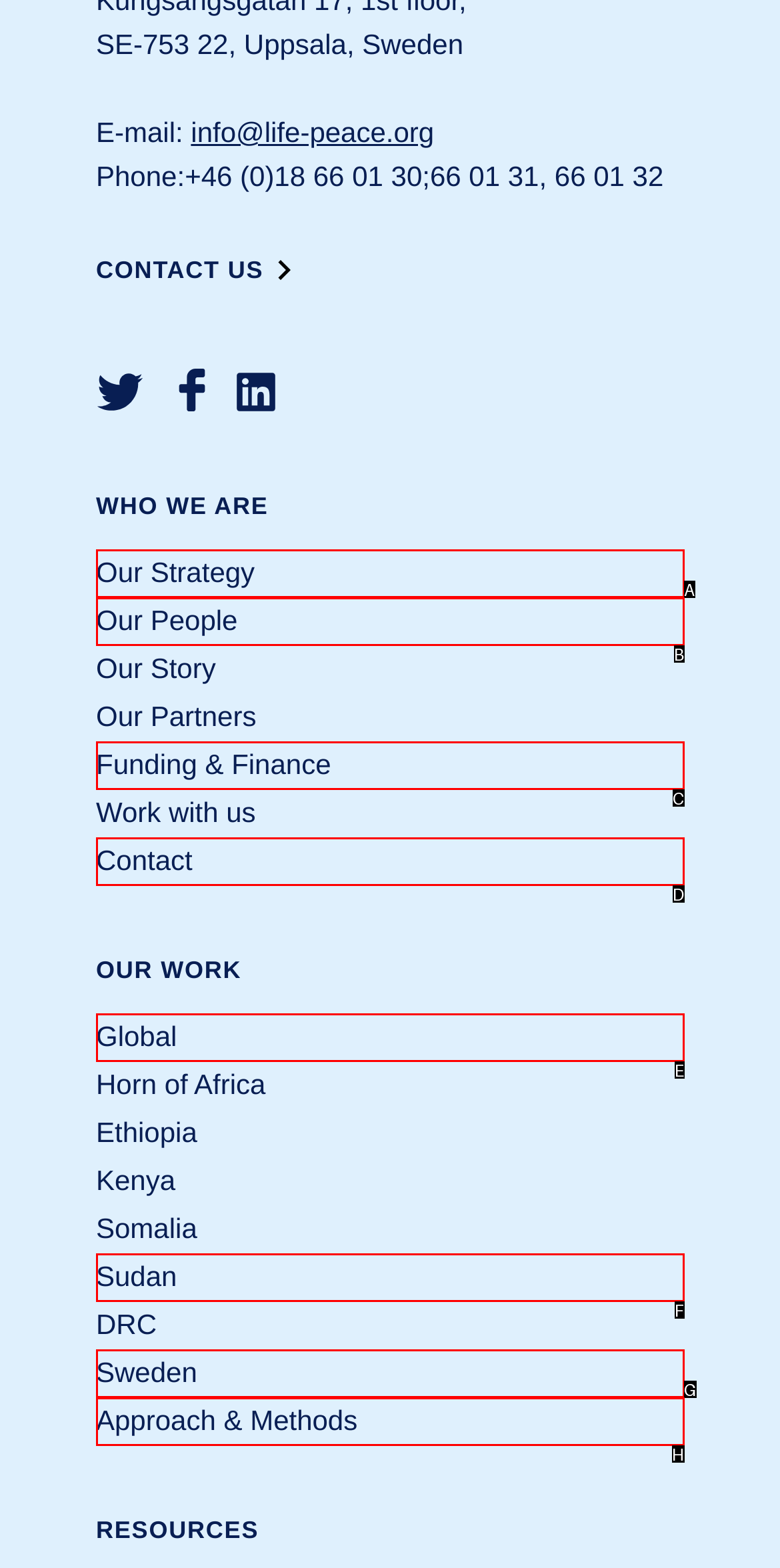From the provided choices, determine which option matches the description: Funding & Finance. Respond with the letter of the correct choice directly.

C